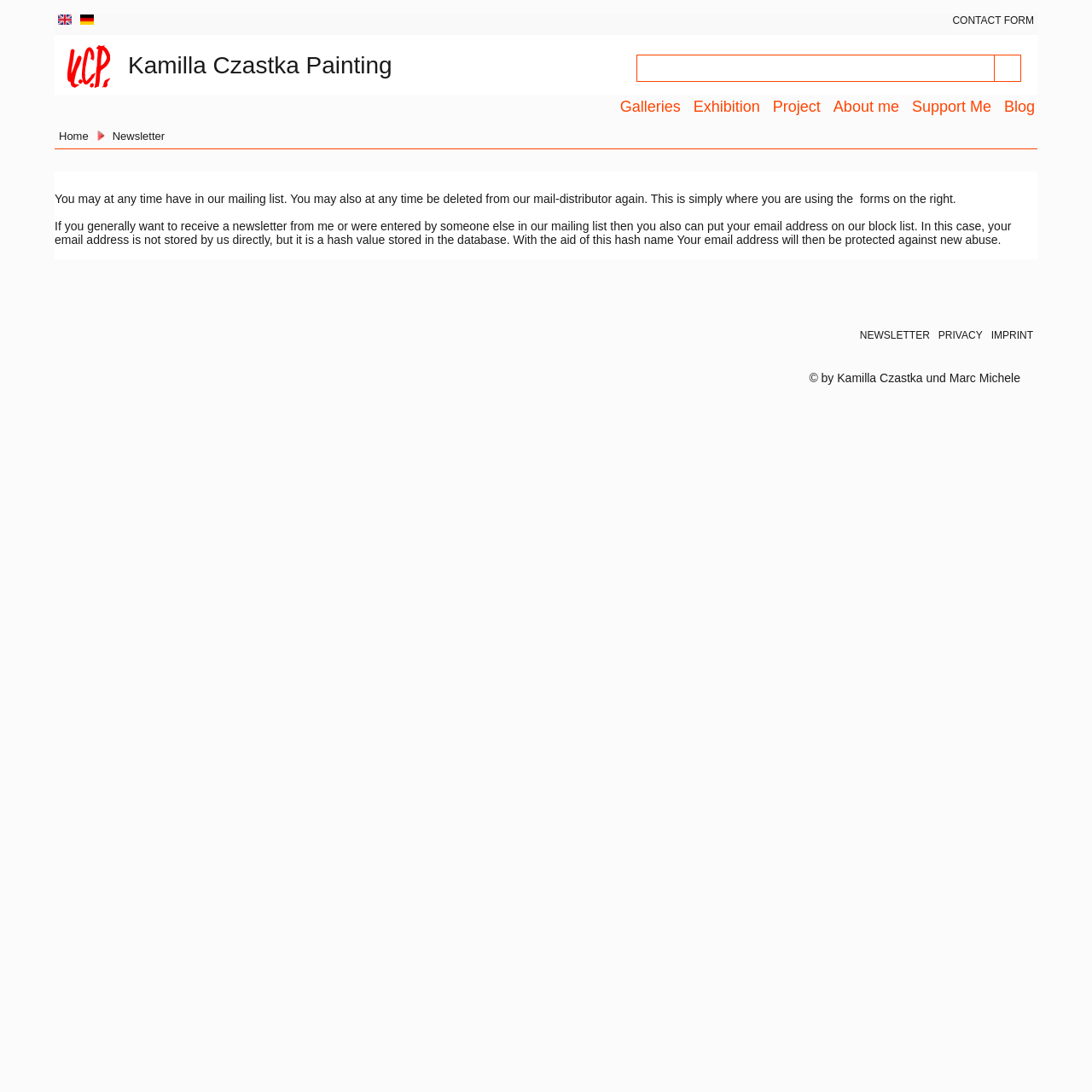Locate the bounding box coordinates of the area to click to fulfill this instruction: "View exhibitions". The bounding box should be presented as four float numbers between 0 and 1, in the order [left, top, right, bottom].

[0.635, 0.087, 0.696, 0.106]